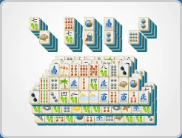Answer this question in one word or a short phrase: What atmosphere is evoked by the Mahjong game's design?

Joyful and relaxing